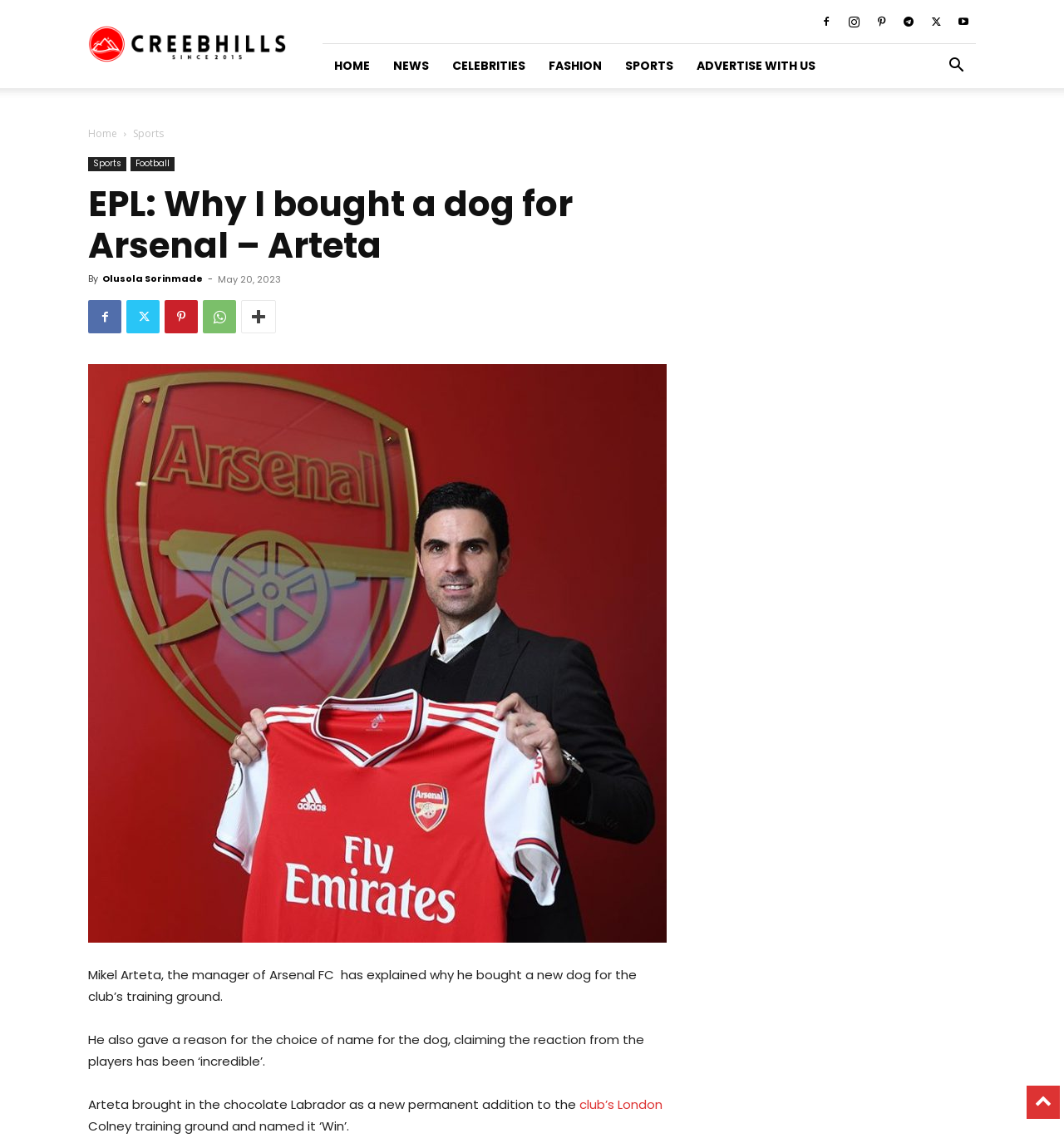Refer to the image and answer the question with as much detail as possible: What is the breed of the dog?

The answer can be found in the paragraph of text that describes Mikel Arteta buying a new dog for the club's training ground. The text states 'Arteta brought in the chocolate Labrador as a new permanent addition to the club’s London Colney training ground and named it ‘Win’.'